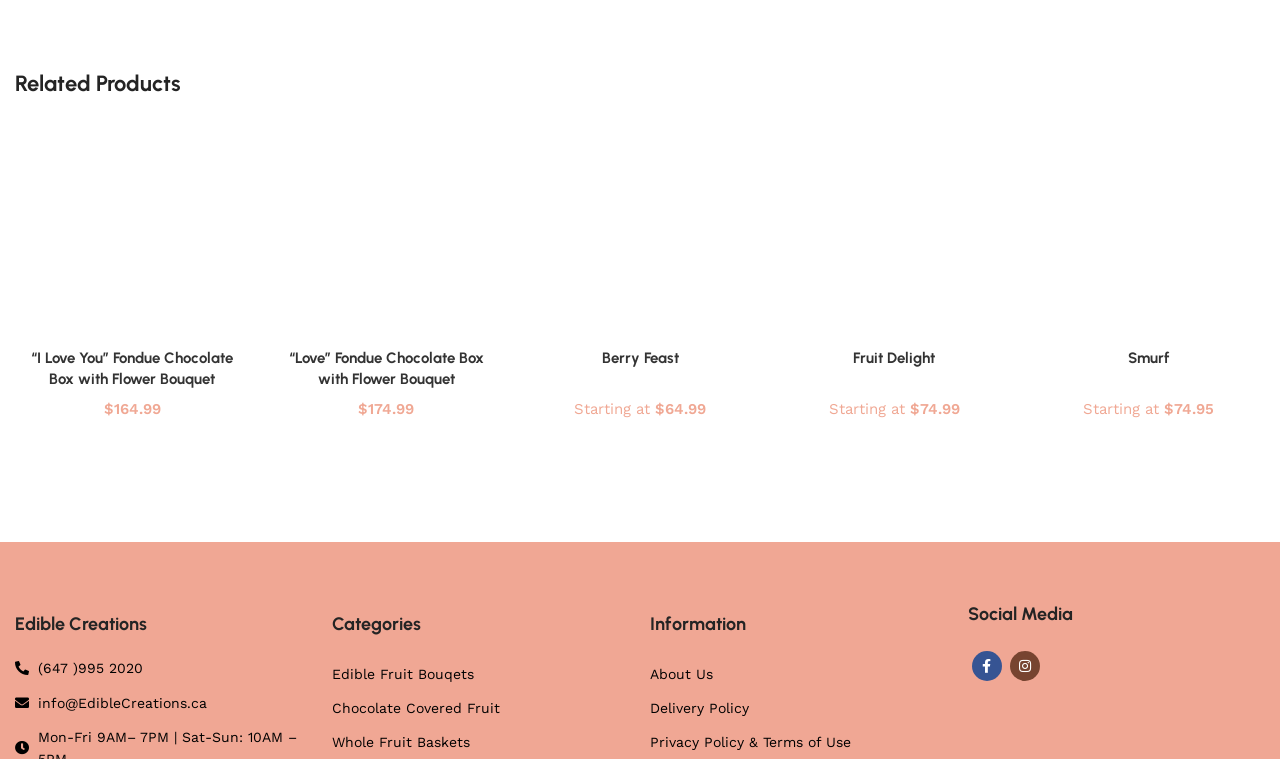Please specify the bounding box coordinates of the clickable section necessary to execute the following command: "Get information about Delivery Policy".

[0.508, 0.911, 0.74, 0.956]